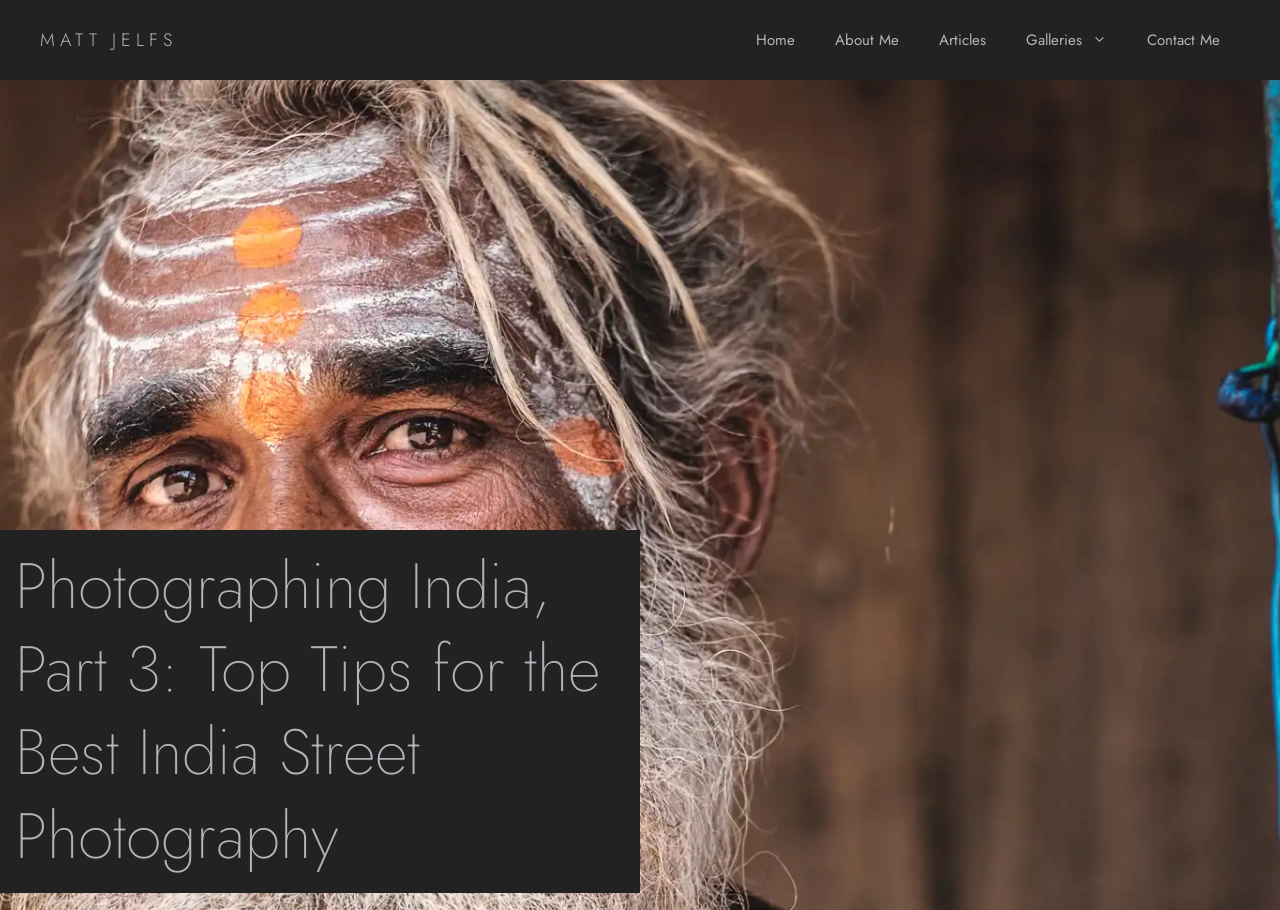Provide a short, one-word or phrase answer to the question below:
What is the position of the 'About Me' link?

Third from the left